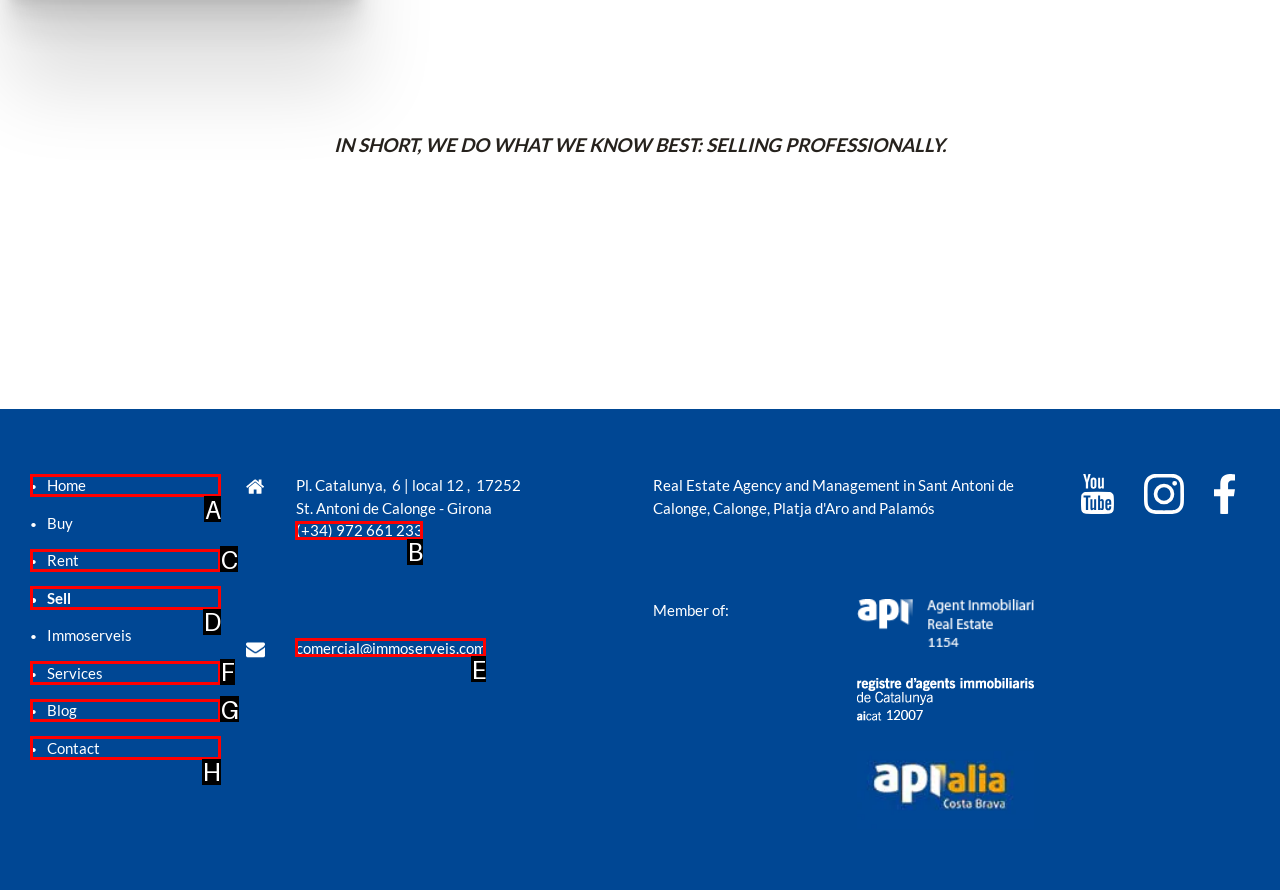Choose the HTML element that aligns with the description: (+34) 972 661 233. Indicate your choice by stating the letter.

B